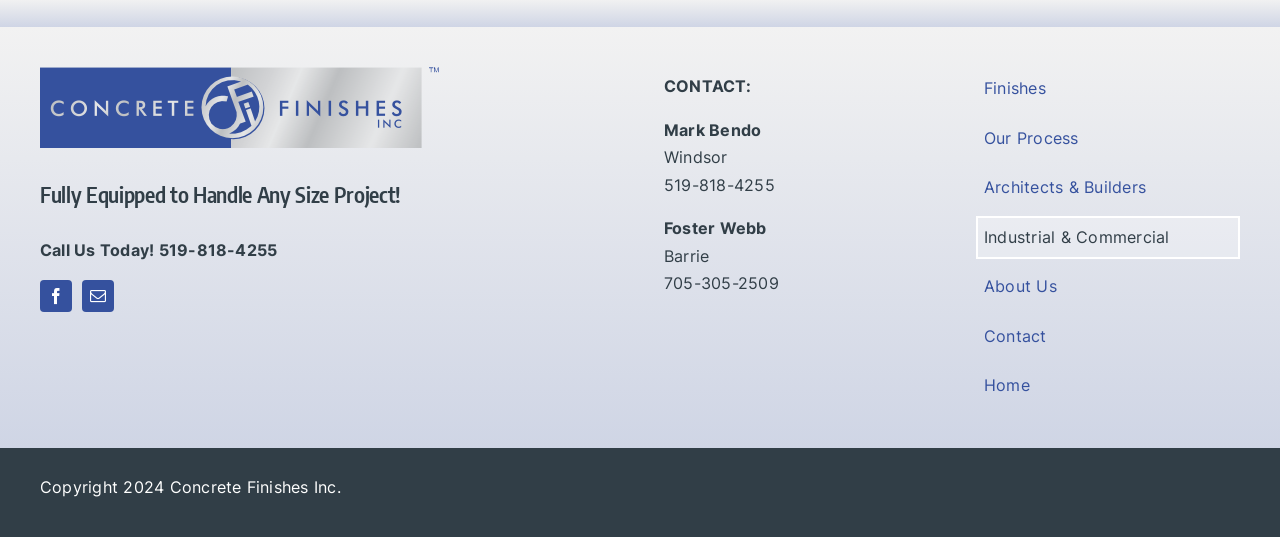What is the last menu item in the mobile menu?
Please answer the question with a detailed and comprehensive explanation.

The mobile menu is located on the right side of the webpage, with a bounding box of [0.762, 0.125, 0.969, 0.759]. The last menu item is a link element with the text 'Home' and a bounding box of [0.762, 0.678, 0.969, 0.759].